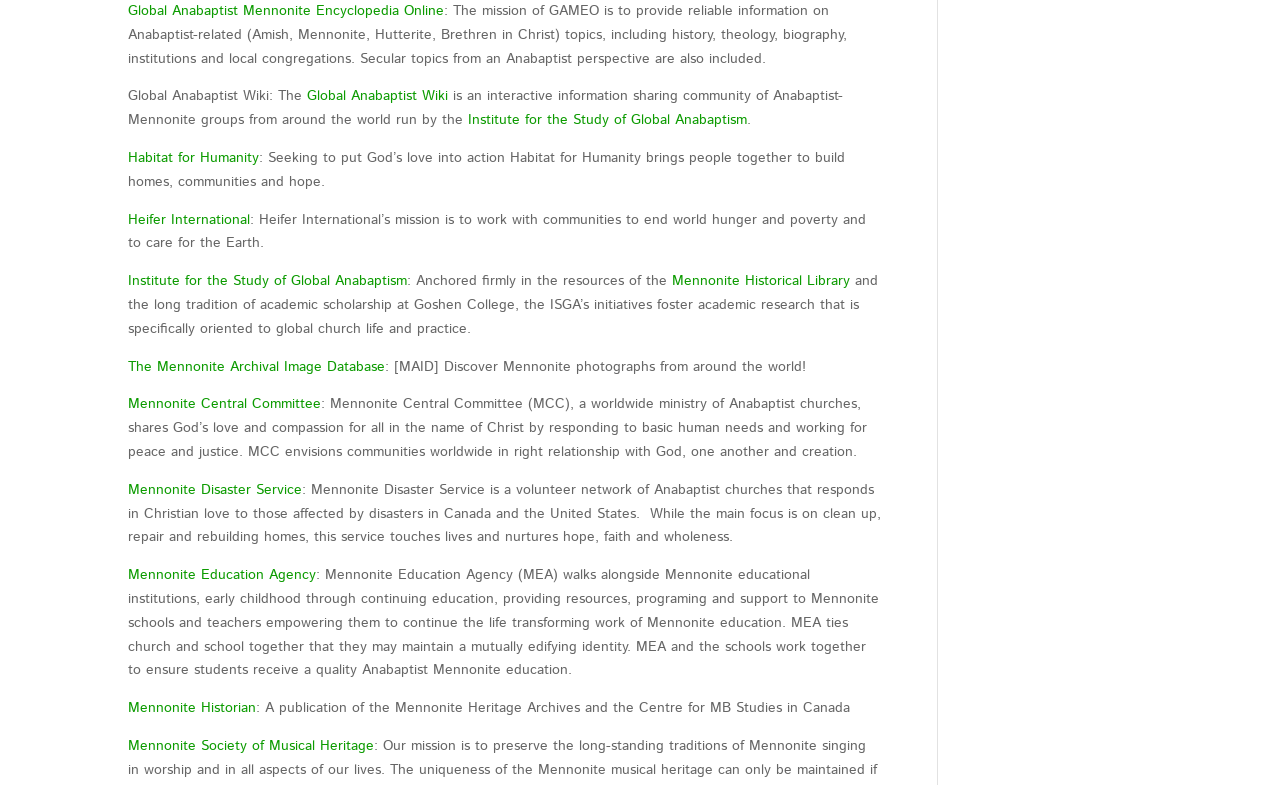Pinpoint the bounding box coordinates of the clickable element to carry out the following instruction: "Learn more about the Institute for the Study of Global Anabaptism."

[0.366, 0.14, 0.584, 0.166]